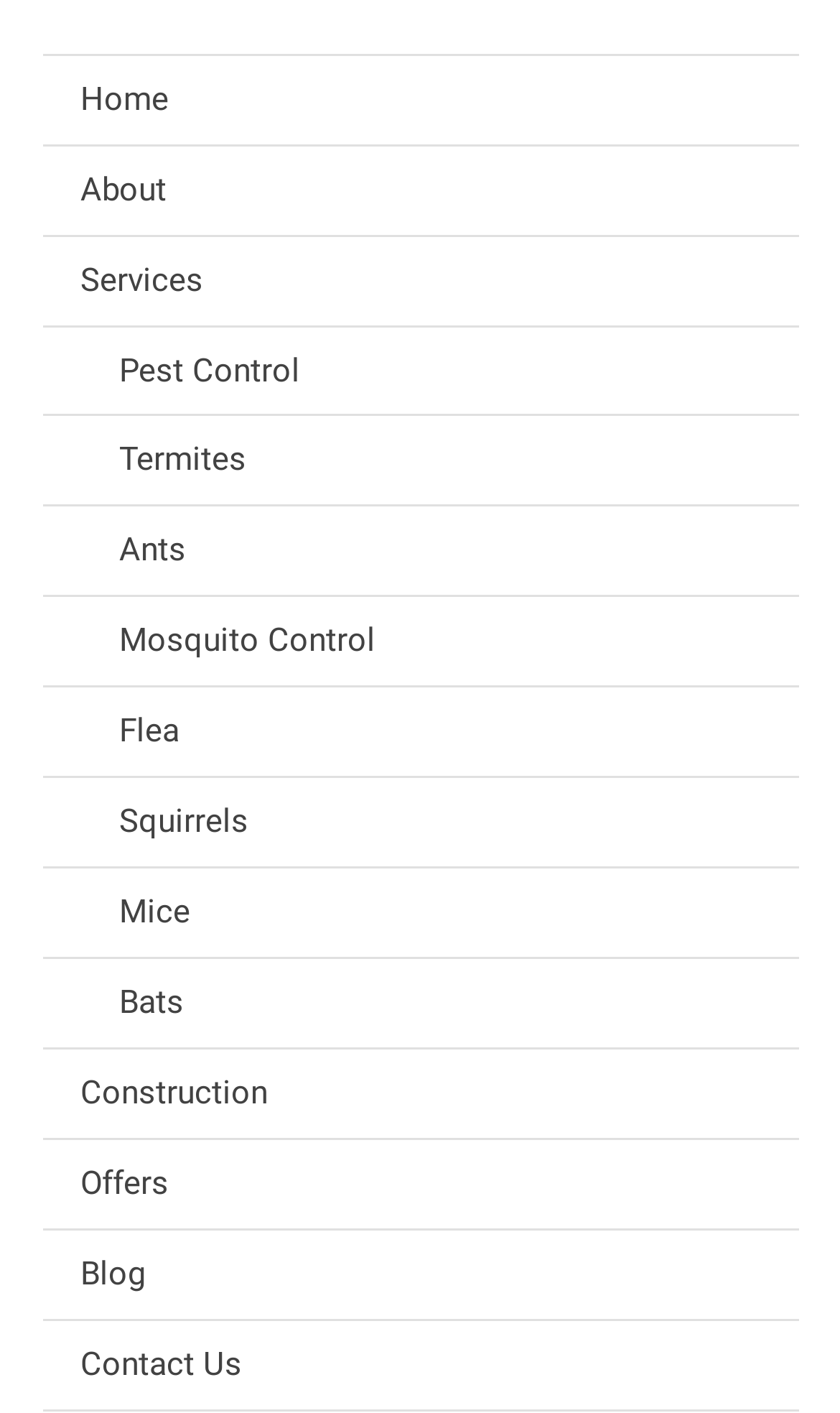Please identify the coordinates of the bounding box for the clickable region that will accomplish this instruction: "contact us".

[0.05, 0.933, 0.95, 0.997]